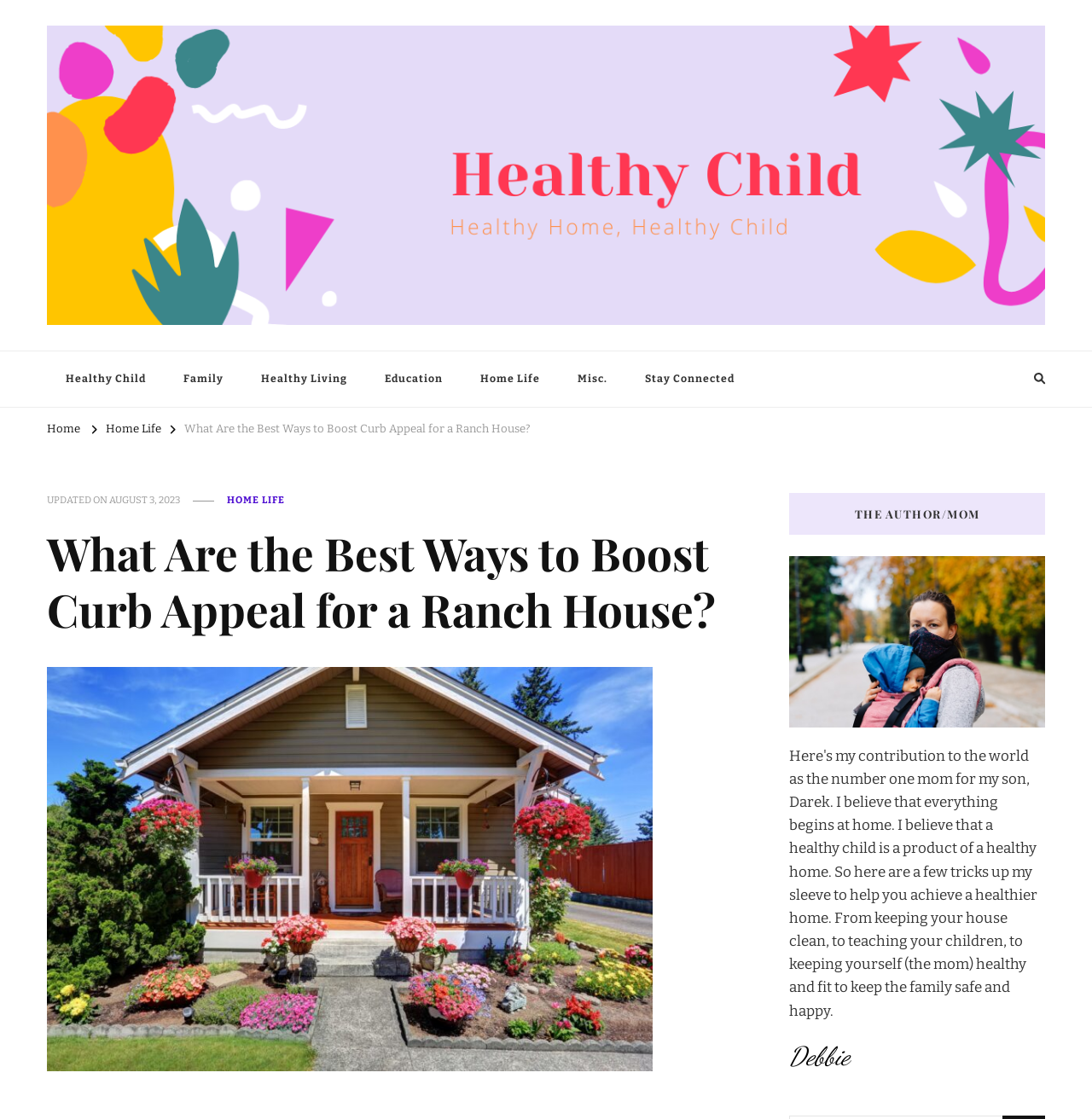Please find the bounding box coordinates of the element's region to be clicked to carry out this instruction: "Check the date of the article".

[0.1, 0.441, 0.165, 0.454]